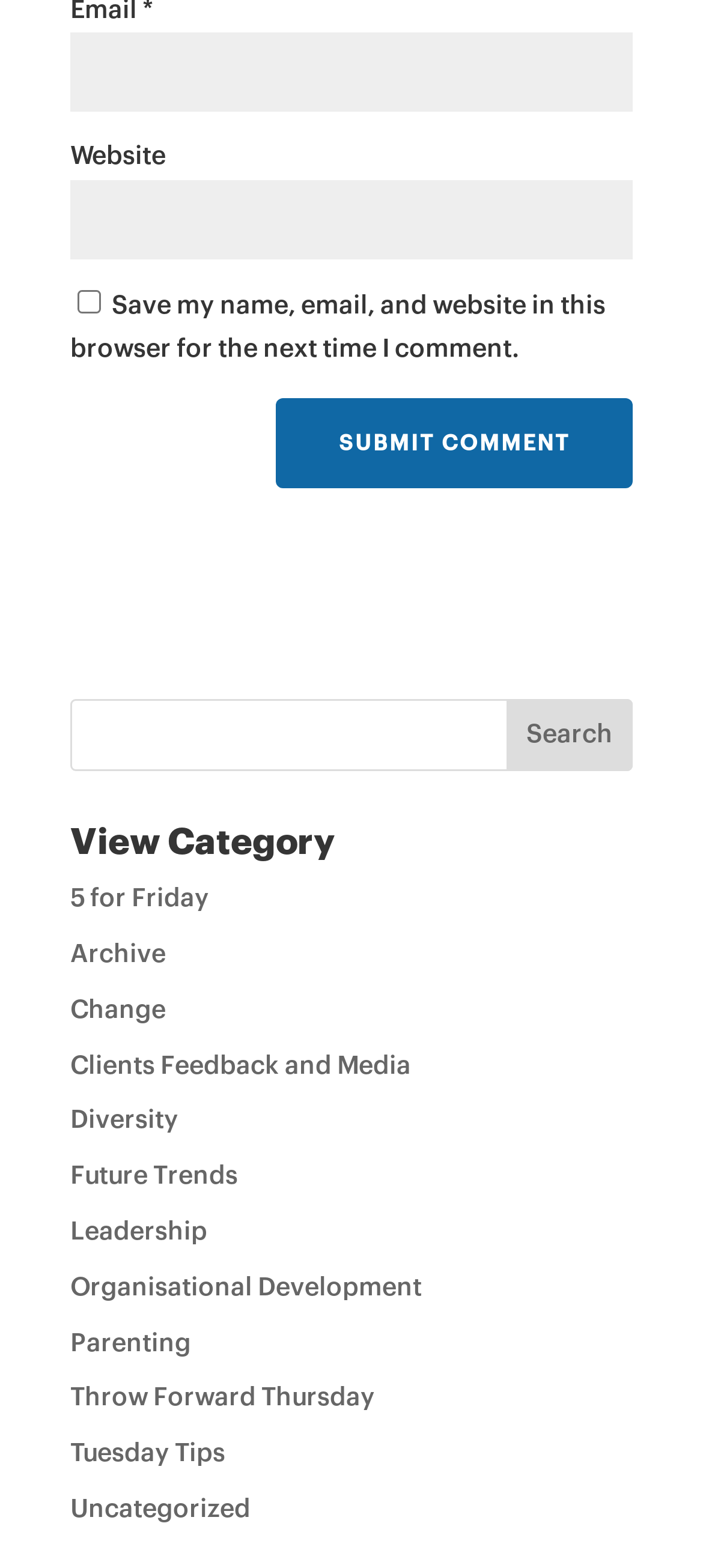Provide a brief response in the form of a single word or phrase:
What is the label of the first textbox?

Email *